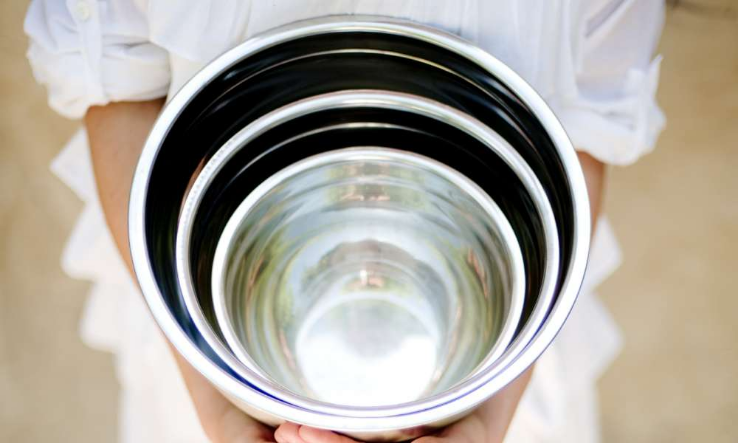Answer the following query concisely with a single word or phrase:
What is the background of the image like?

Soft and blurred